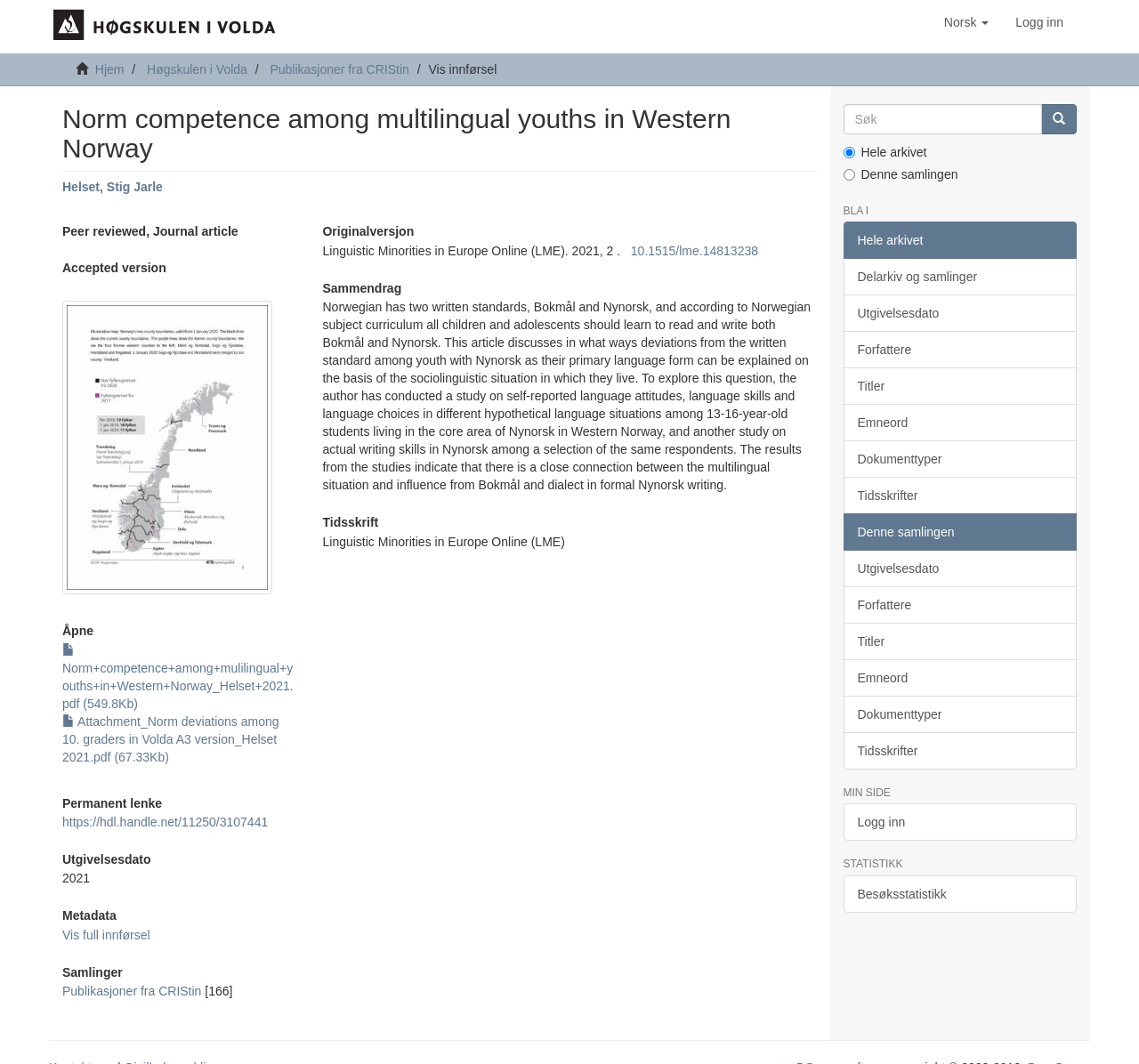What is the language of the article?
Could you answer the question with a detailed and thorough explanation?

I found the answer by looking at the text 'Norwegian has two written standards, Bokmål and Nynorsk...' located at [0.283, 0.282, 0.712, 0.463] which suggests that the language of the article is Norwegian.